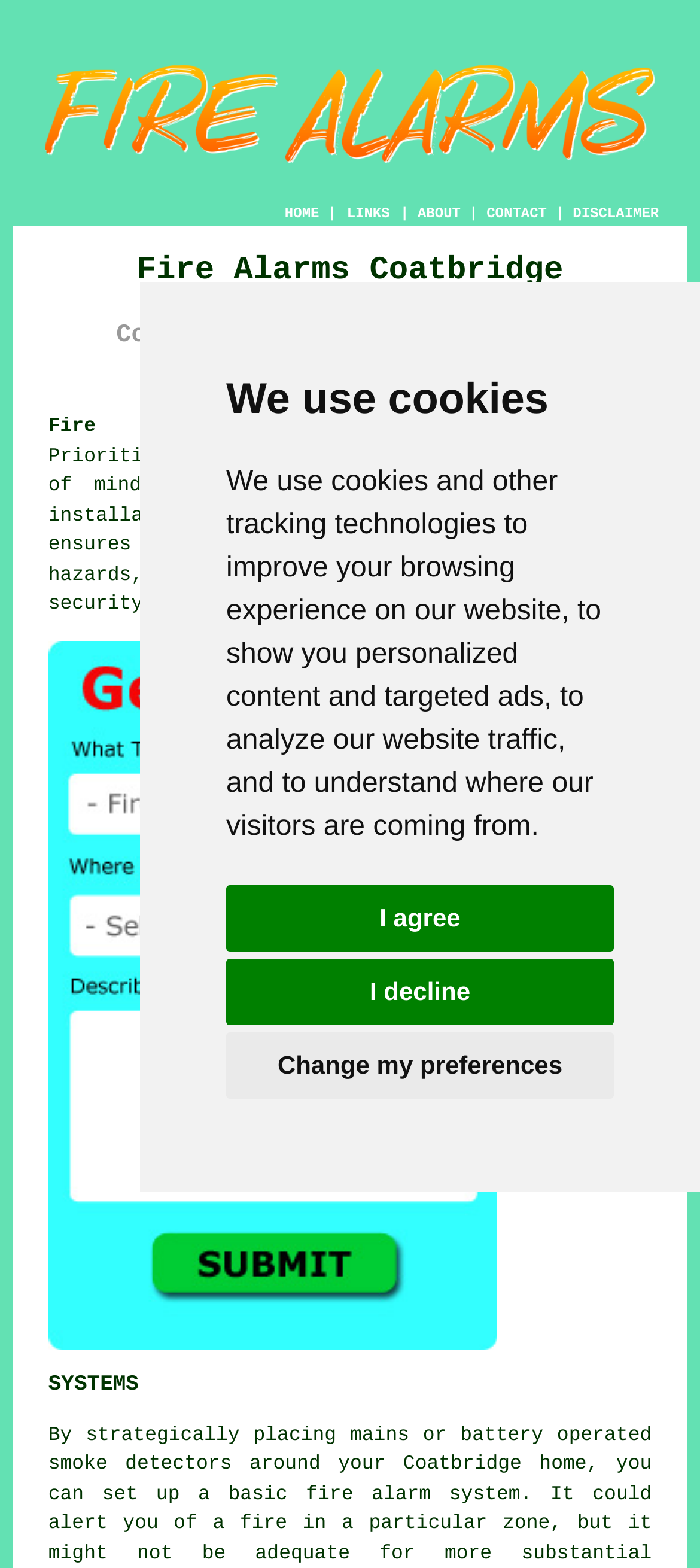Given the element description "Fire Alarms Coatbridge Scotland (ML5):" in the screenshot, predict the bounding box coordinates of that UI element.

[0.069, 0.266, 0.931, 0.28]